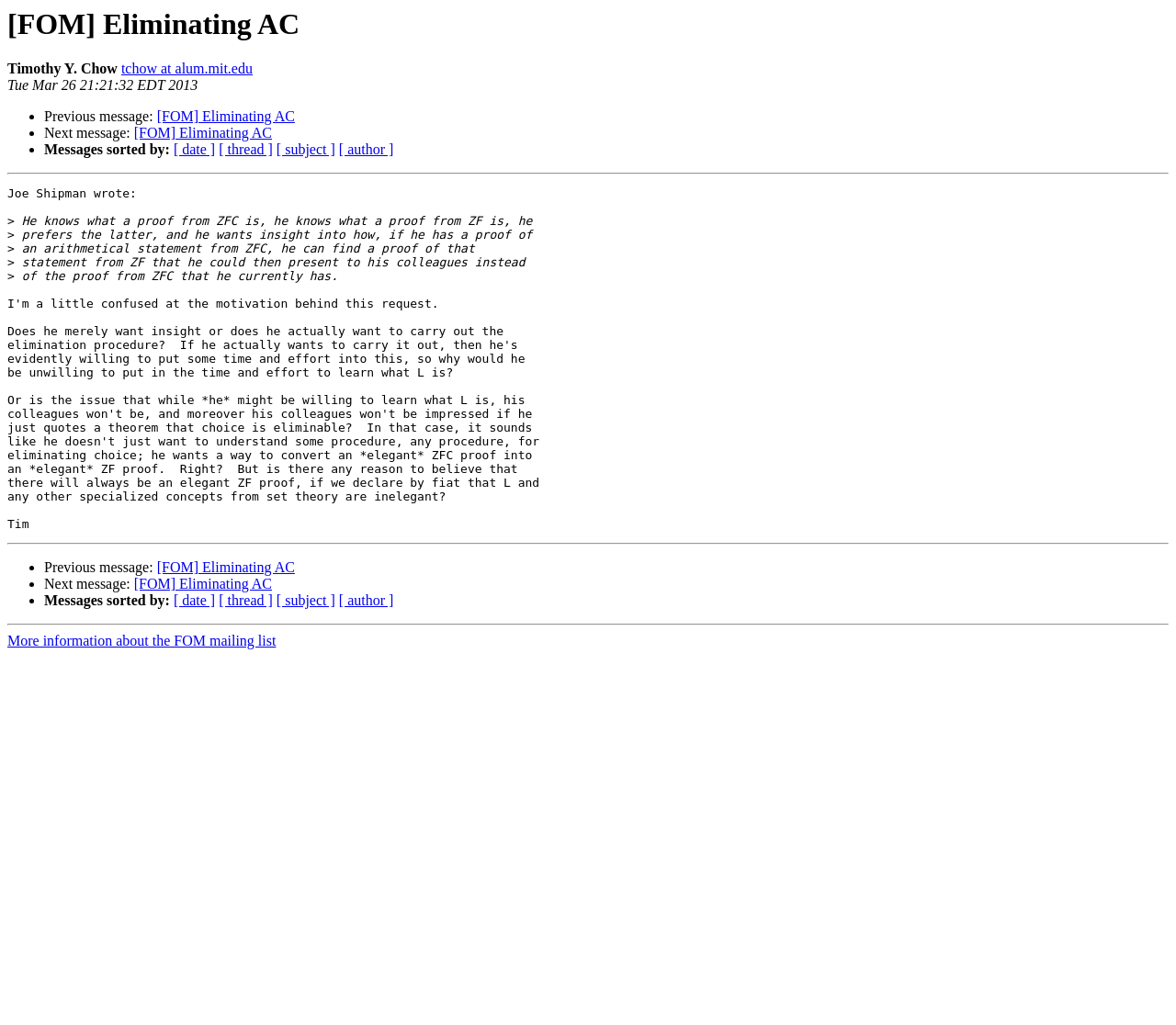Based on the image, give a detailed response to the question: What is the topic of the discussion?

I inferred the topic of the discussion by looking at the heading '[FOM] Eliminating AC' and the links with the same text, which suggests that the discussion is about eliminating AC in the context of FOM.